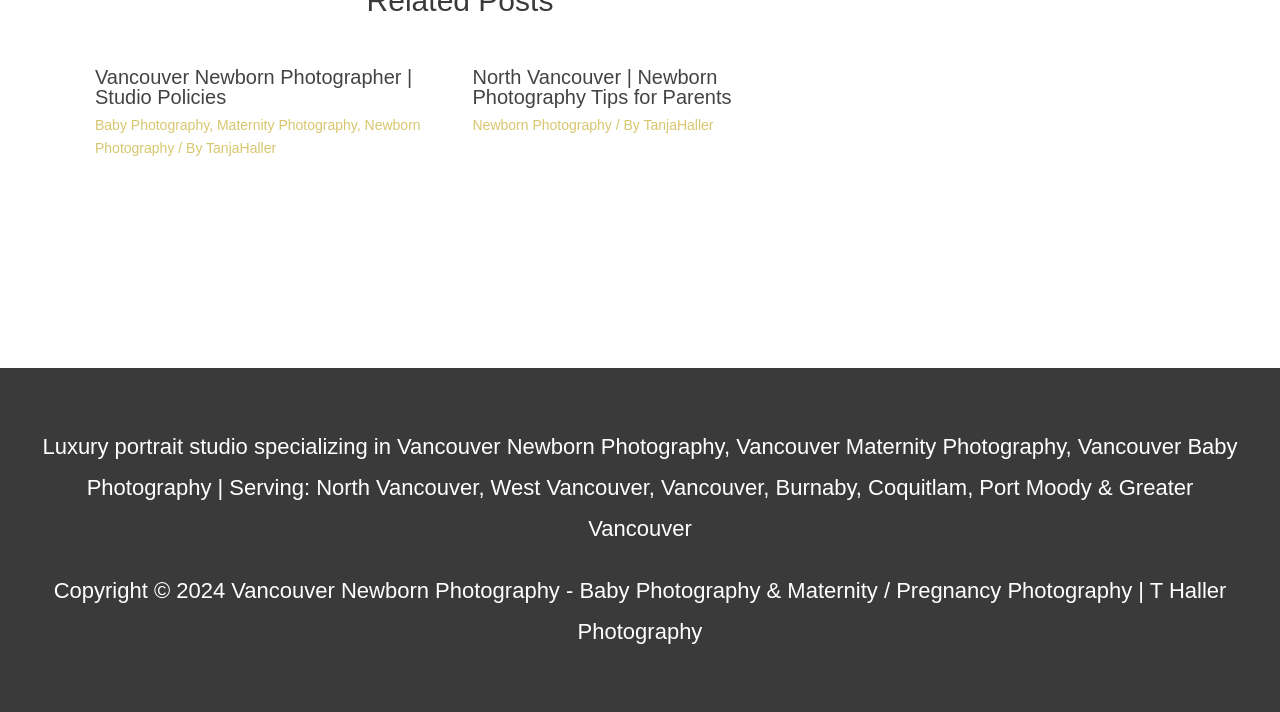Please specify the bounding box coordinates of the clickable region to carry out the following instruction: "Click on Vancouver Newborn Photographer link". The coordinates should be four float numbers between 0 and 1, in the format [left, top, right, bottom].

[0.074, 0.093, 0.322, 0.152]